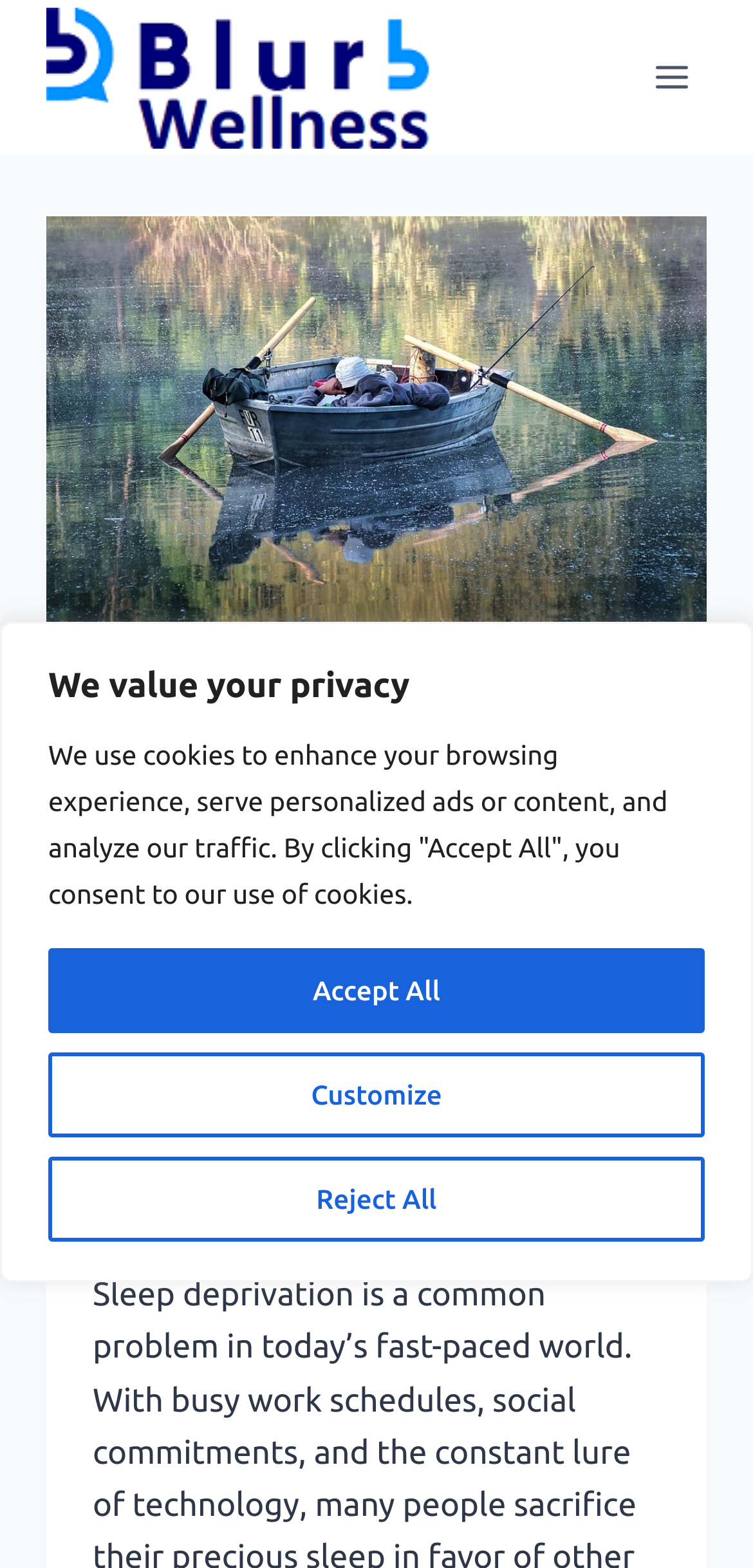What is the title of the article?
Using the image, elaborate on the answer with as much detail as possible.

After examining the webpage, I found a heading which shows the title of the article as 'From Irritability to Memory Loss: The Serious Consequences of Sleep Deprivation'. This information is provided in the article section of the webpage.